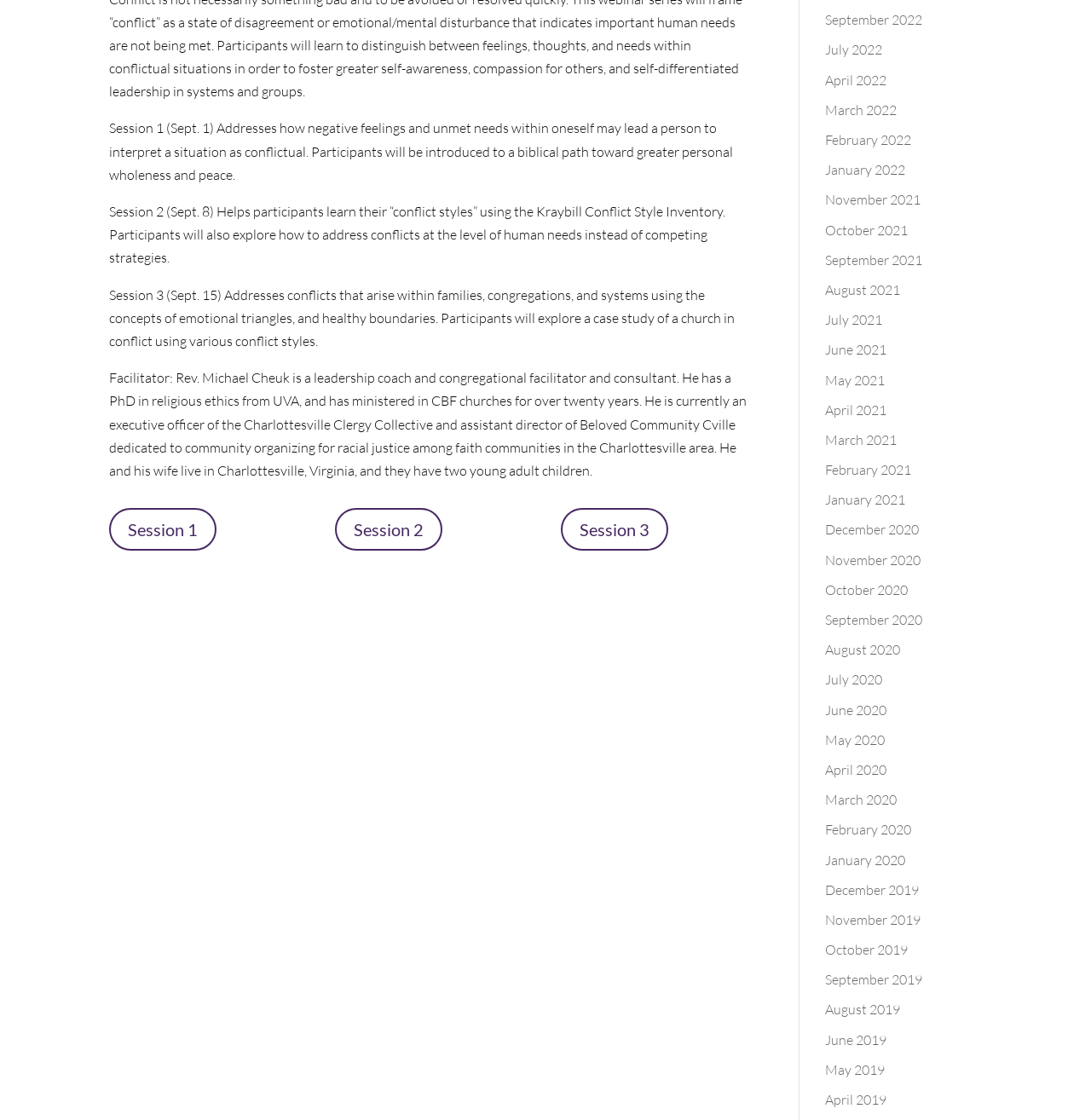Can you give a detailed response to the following question using the information from the image? Who is the facilitator of the sessions?

According to the StaticText element with ID 627, the facilitator of the sessions is described as 'Rev. Michael Cheuk is a leadership coach and congregational facilitator and consultant.' Therefore, the answer is 'Rev. Michael Cheuk'.